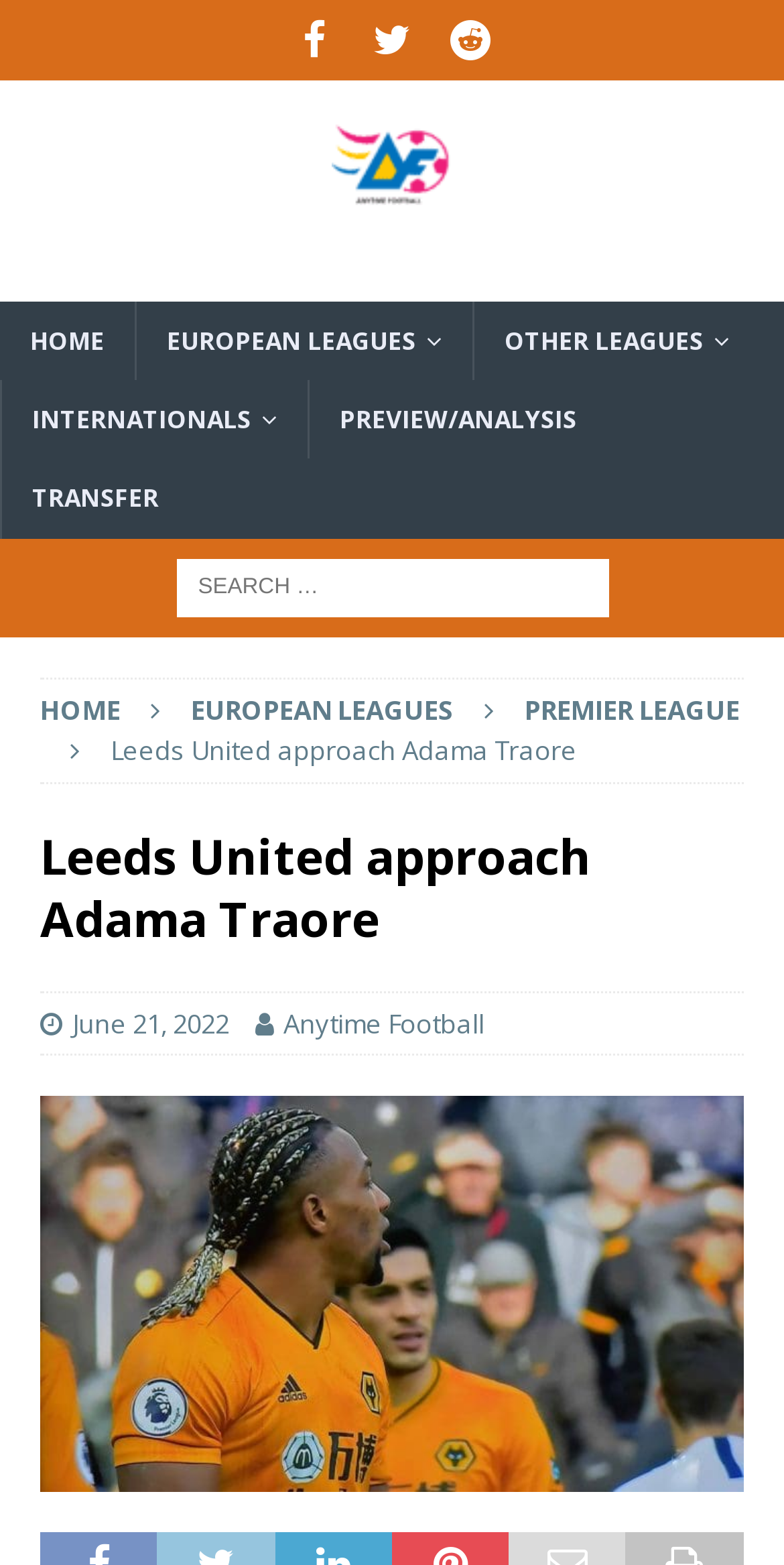Specify the bounding box coordinates for the region that must be clicked to perform the given instruction: "Go to HOME page".

[0.0, 0.193, 0.172, 0.243]